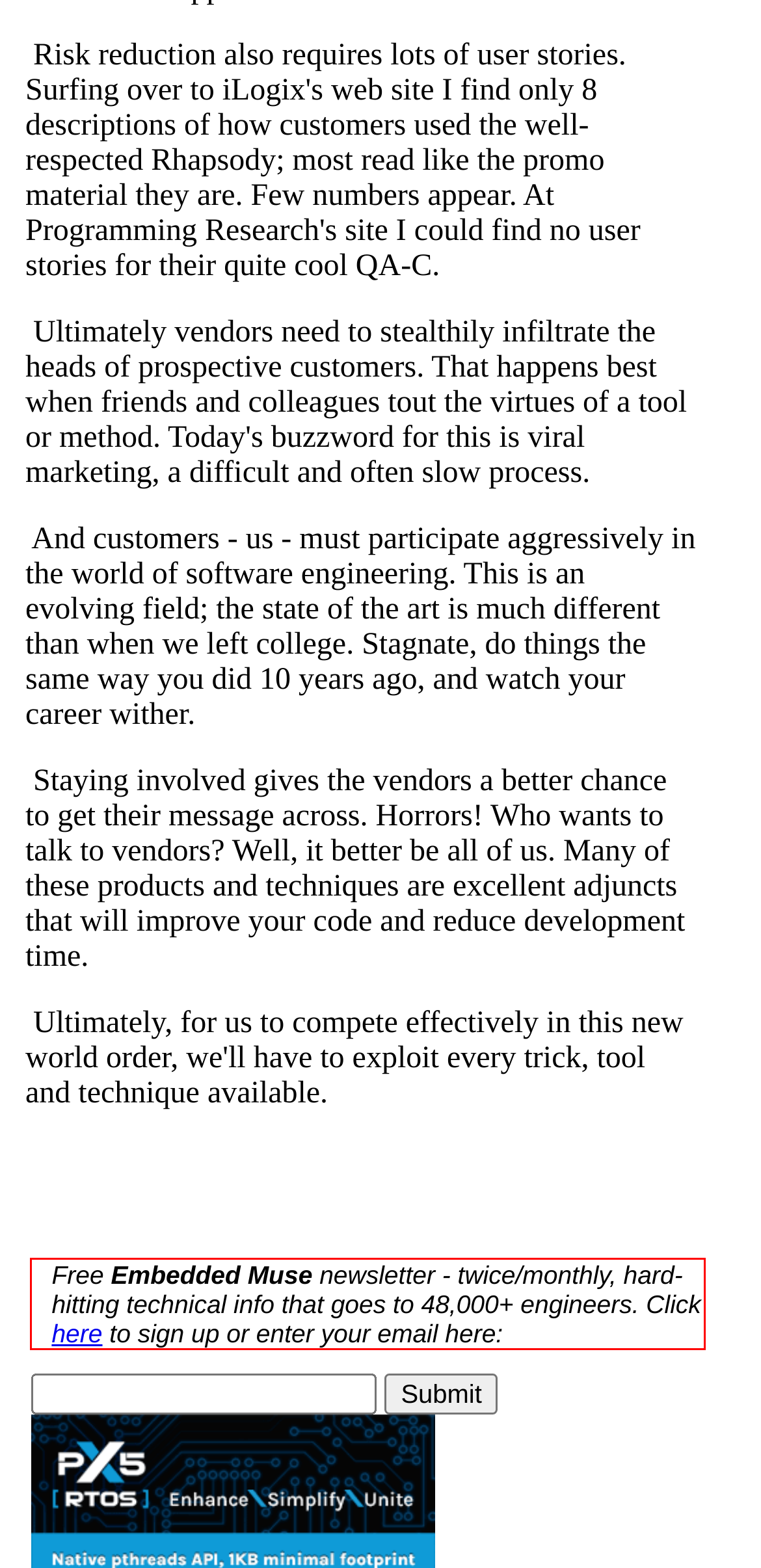Please perform OCR on the text content within the red bounding box that is highlighted in the provided webpage screenshot.

Free Embedded Muse newsletter - twice/monthly, hard-hitting technical info that goes to 48,000+ engineers. Click here to sign up or enter your email here: